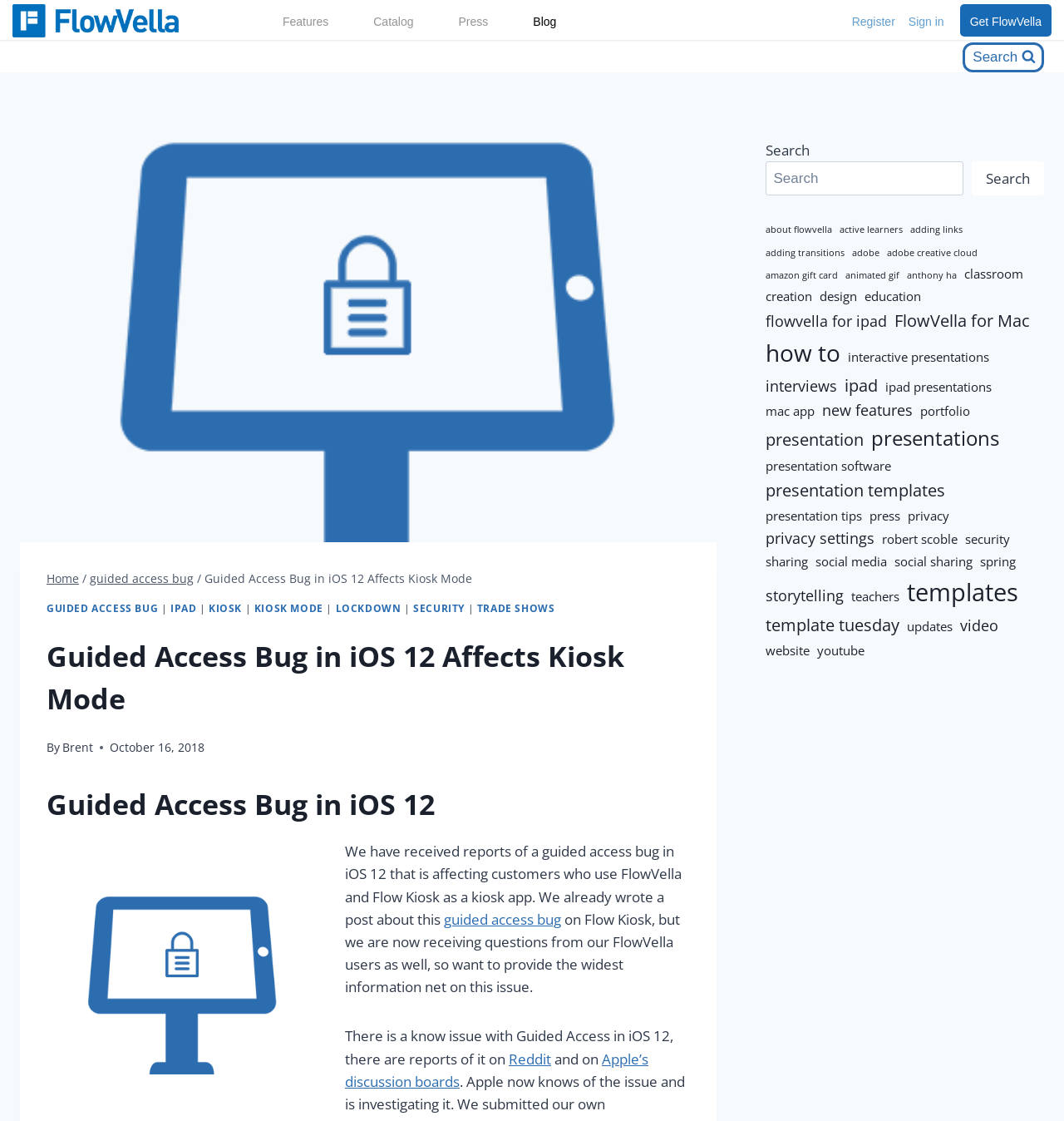Show the bounding box coordinates for the HTML element described as: "Press".

[0.4, 0.013, 0.467, 0.025]